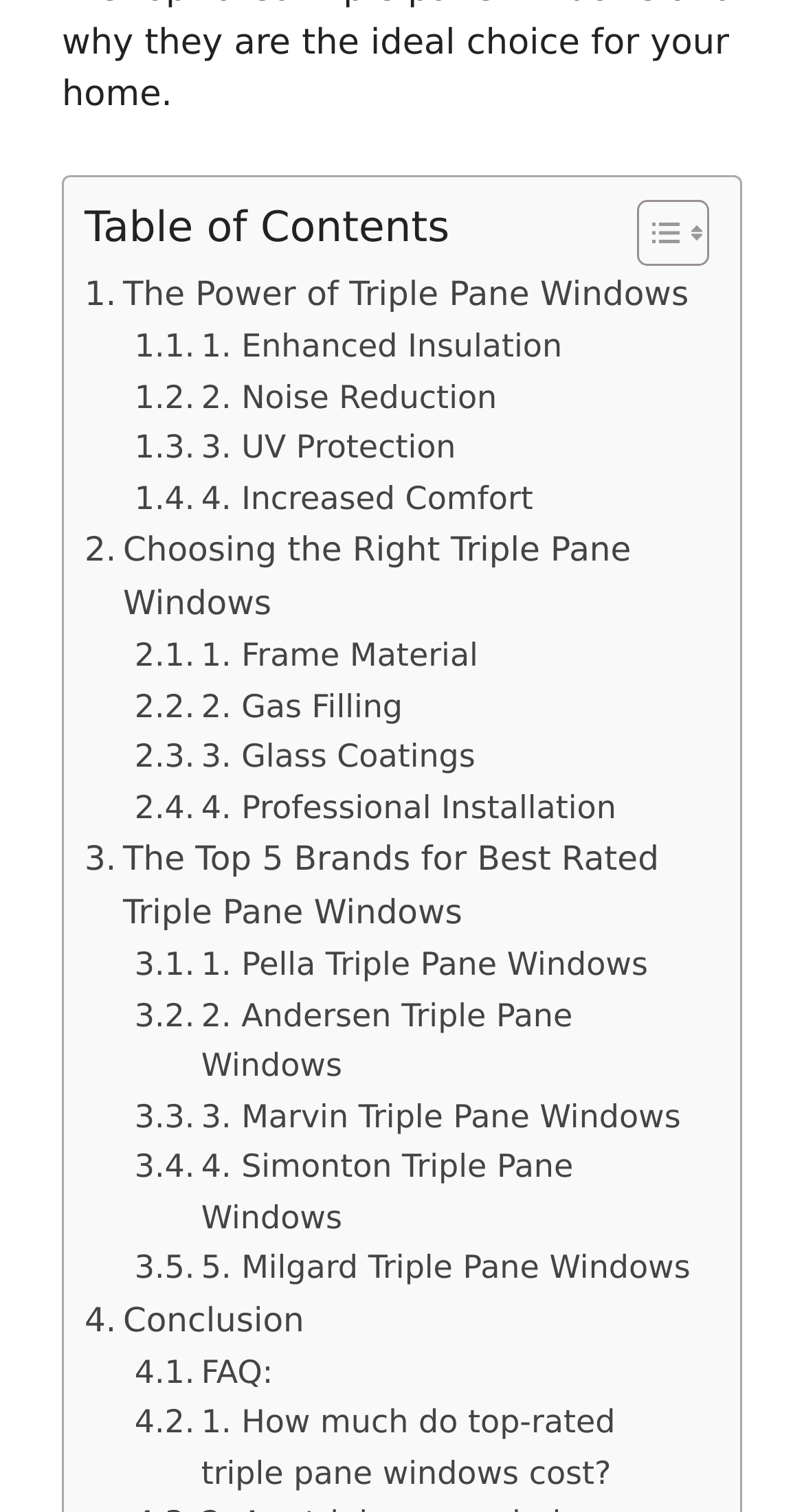Locate the bounding box coordinates of the clickable area needed to fulfill the instruction: "Read about the power of triple pane windows".

[0.105, 0.178, 0.857, 0.213]